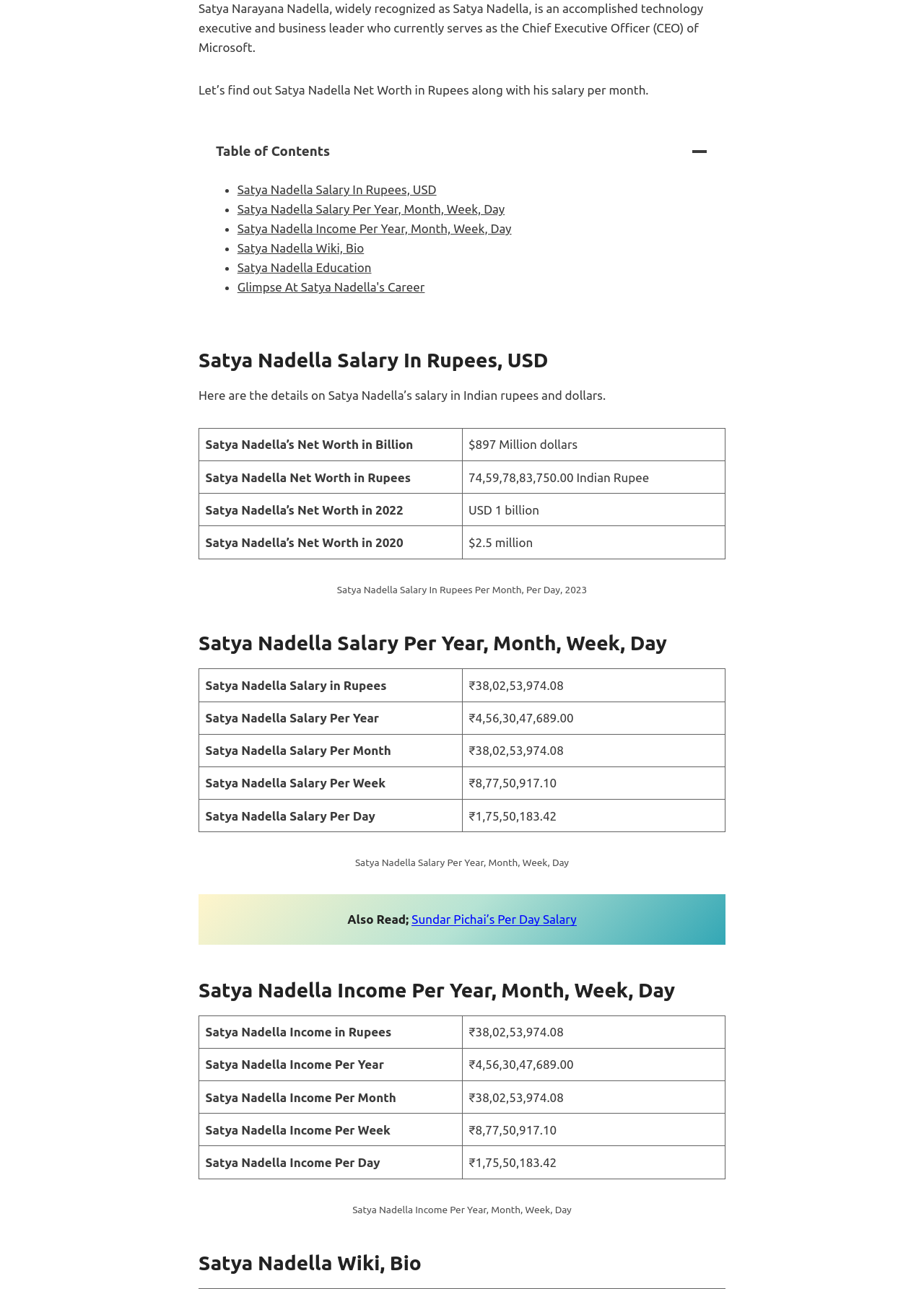Using the webpage screenshot, find the UI element described by Sundar Pichai’s Per Day Salary. Provide the bounding box coordinates in the format (top-left x, top-left y, bottom-right x, bottom-right y), ensuring all values are floating point numbers between 0 and 1.

[0.446, 0.708, 0.624, 0.719]